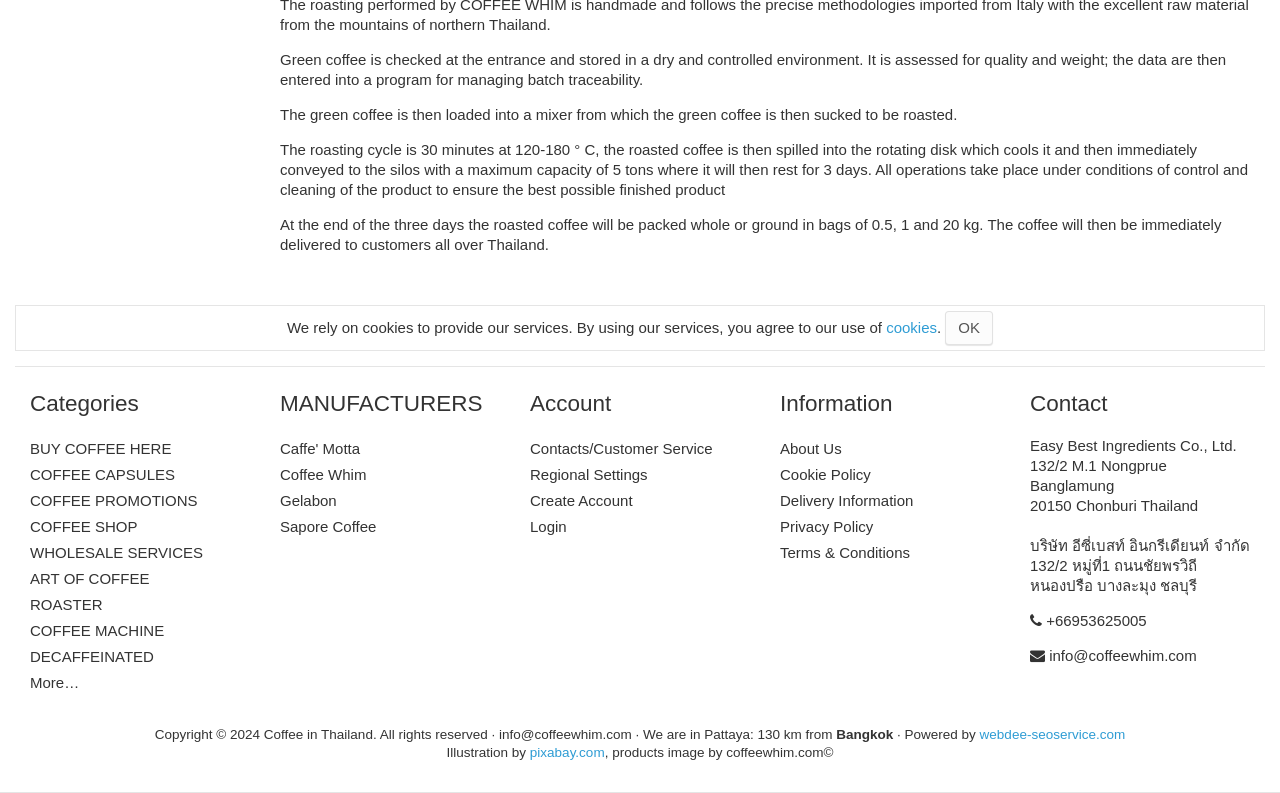Please identify the bounding box coordinates of the region to click in order to complete the given instruction: "Click on info@coffeewhim.com". The coordinates should be four float numbers between 0 and 1, i.e., [left, top, right, bottom].

[0.82, 0.816, 0.935, 0.837]